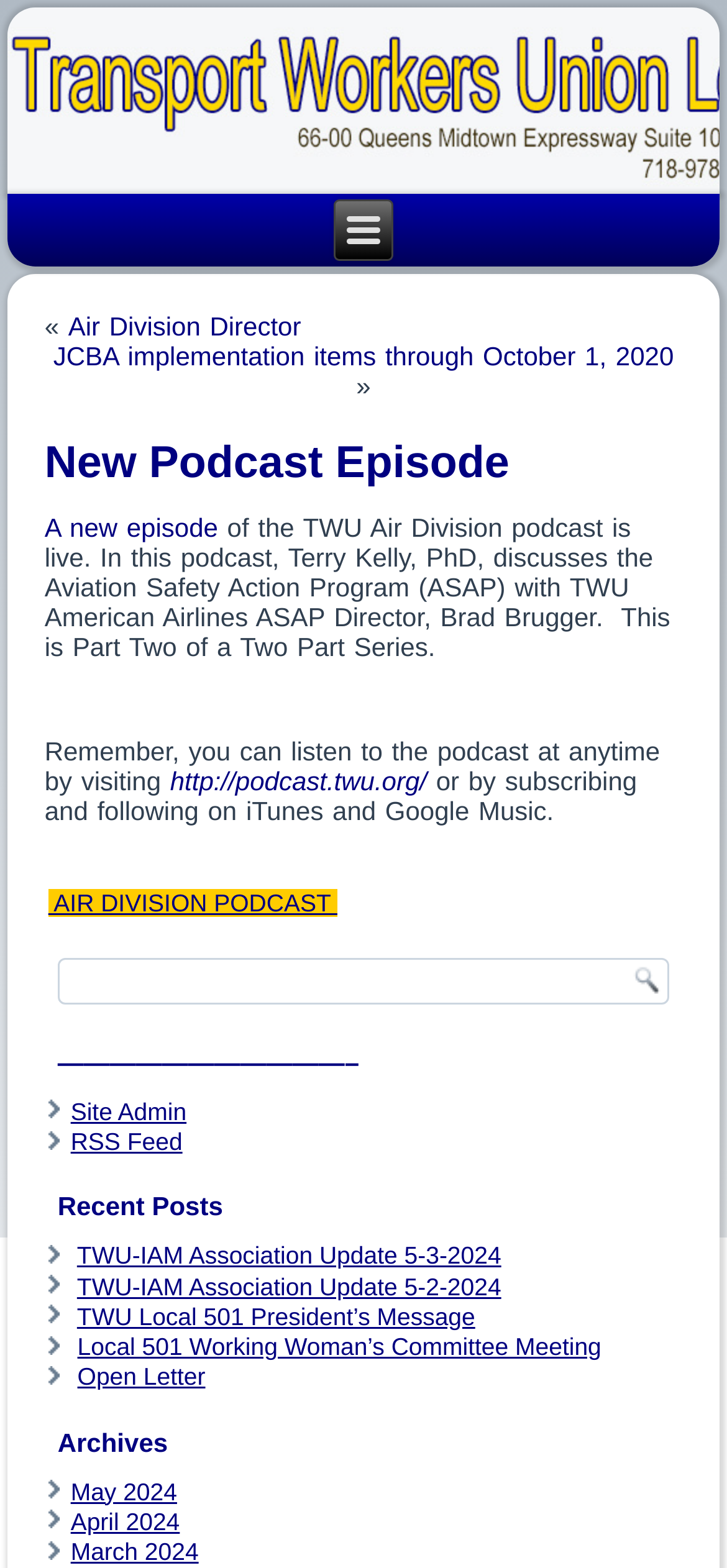Provide the bounding box coordinates of the area you need to click to execute the following instruction: "Subscribe to the AIR DIVISION PODCAST".

[0.066, 0.567, 0.464, 0.585]